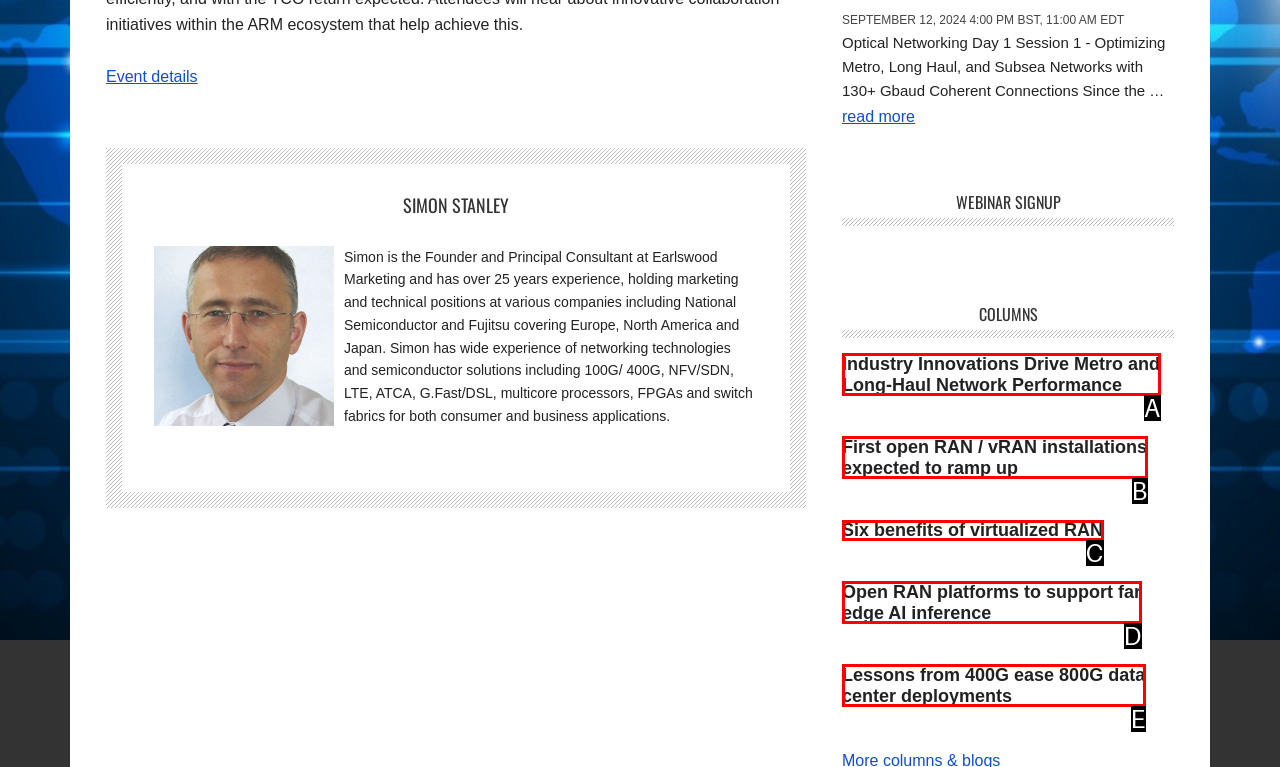Please provide the letter of the UI element that best fits the following description: Six benefits of virtualized RAN
Respond with the letter from the given choices only.

C